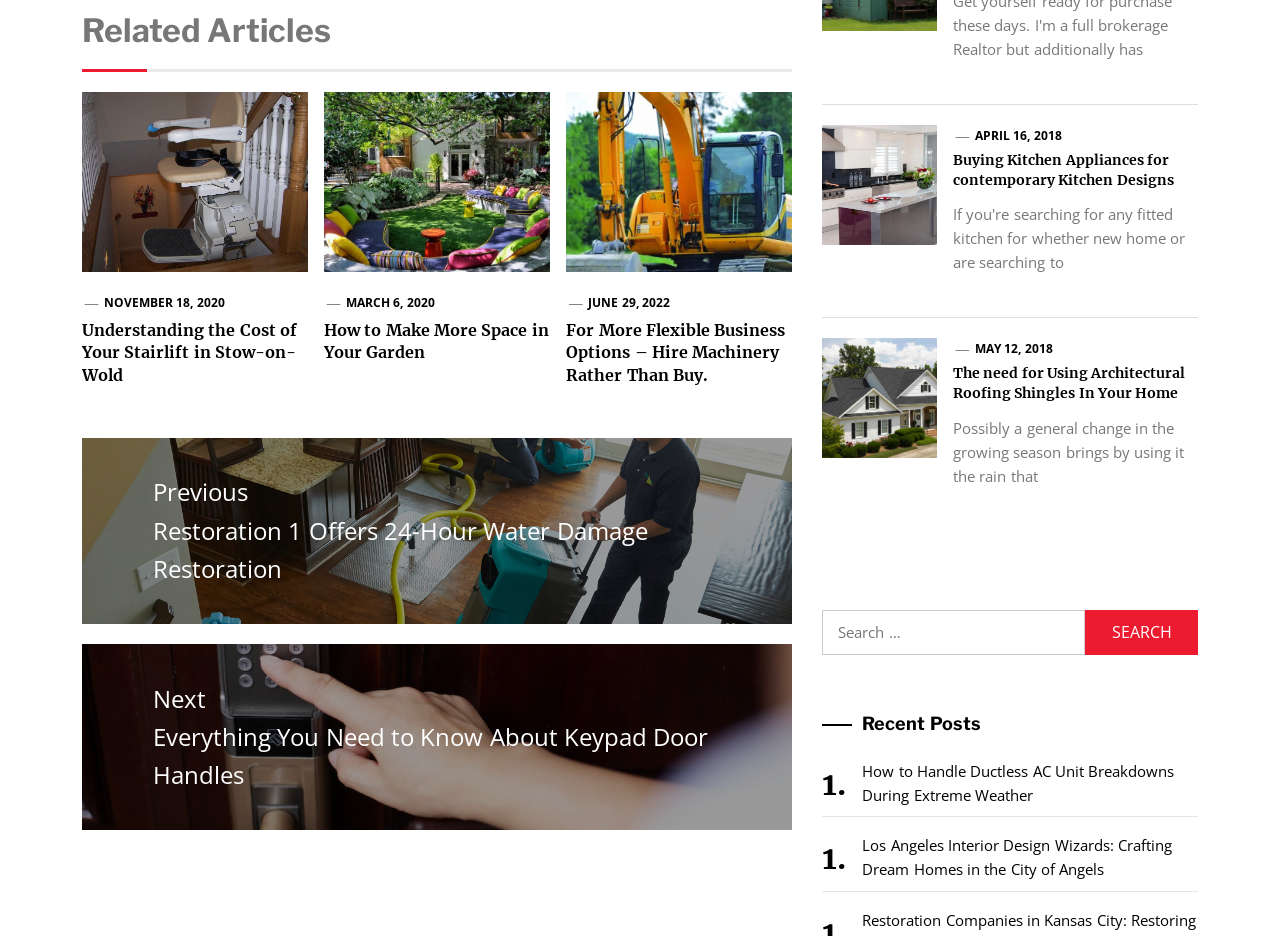Please identify the bounding box coordinates of the element's region that I should click in order to complete the following instruction: "Read the article 'Understanding the Cost of Your Stairlift in Stow-on-Wold'". The bounding box coordinates consist of four float numbers between 0 and 1, i.e., [left, top, right, bottom].

[0.064, 0.342, 0.232, 0.411]